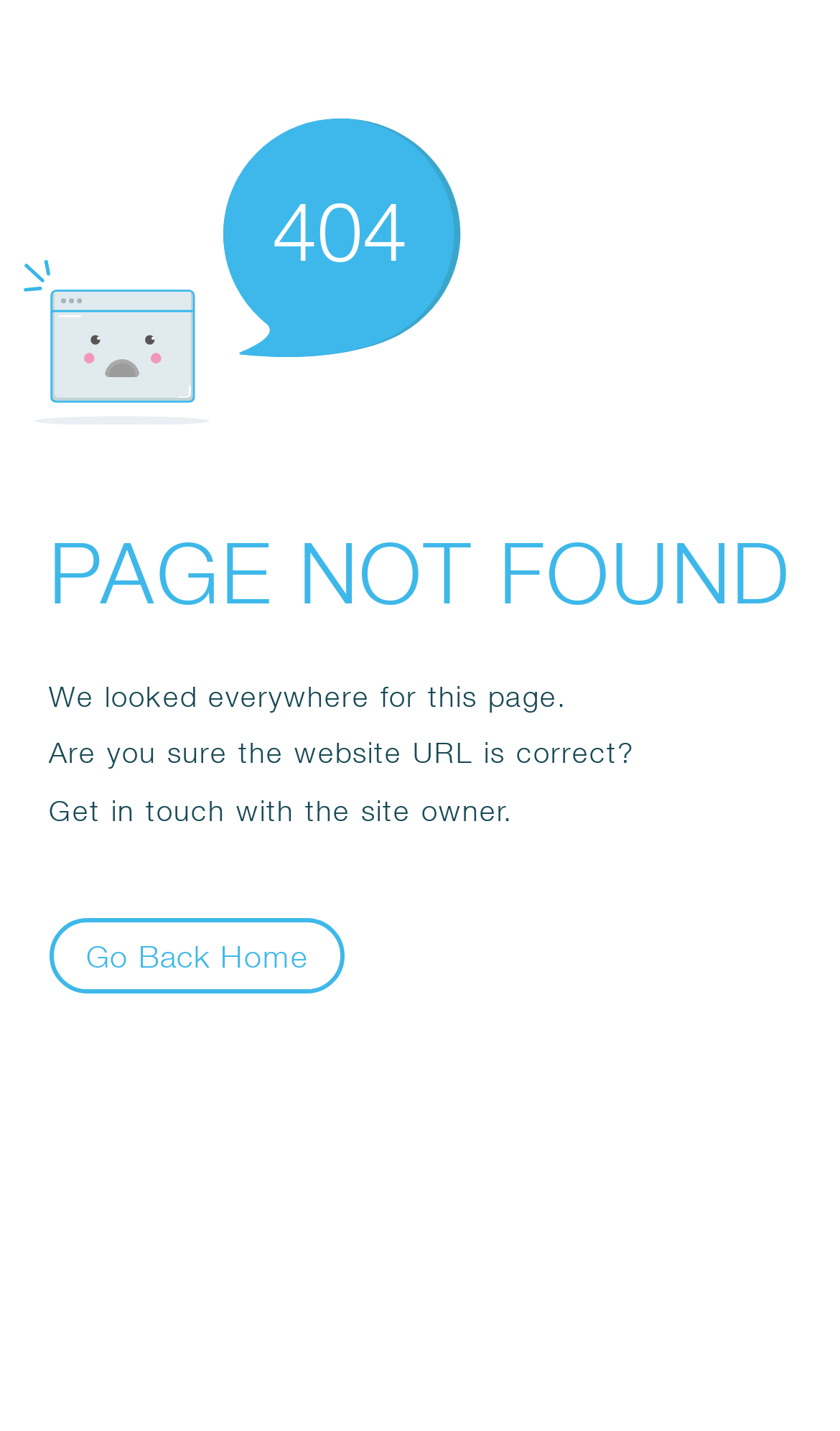Show the bounding box coordinates for the HTML element as described: "Go Back Home".

[0.058, 0.642, 0.411, 0.695]